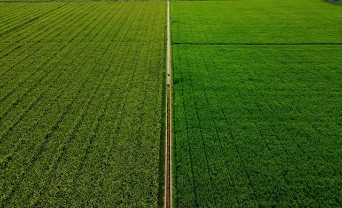What is the location depicted in the image?
Using the information from the image, give a concise answer in one word or a short phrase.

Alberta